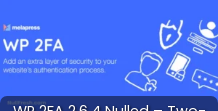What symbol represents protection?
Give a thorough and detailed response to the question.

According to the caption, the shield symbol is used to represent protection, which is one of the minimalistic white icons on the background.